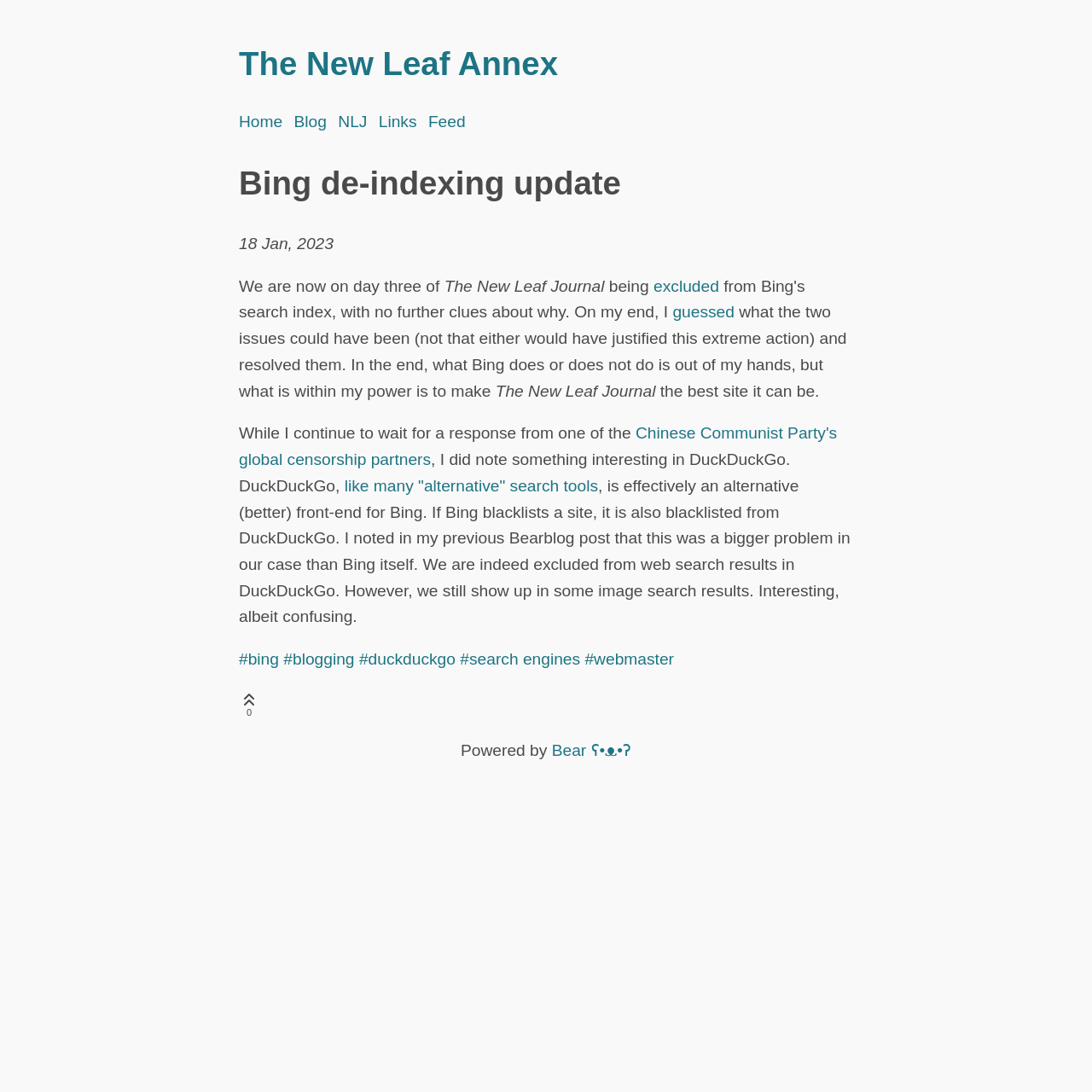Specify the bounding box coordinates of the area to click in order to follow the given instruction: "Click on the Bear ʕ•ᴥ•ʔ link."

[0.505, 0.679, 0.578, 0.696]